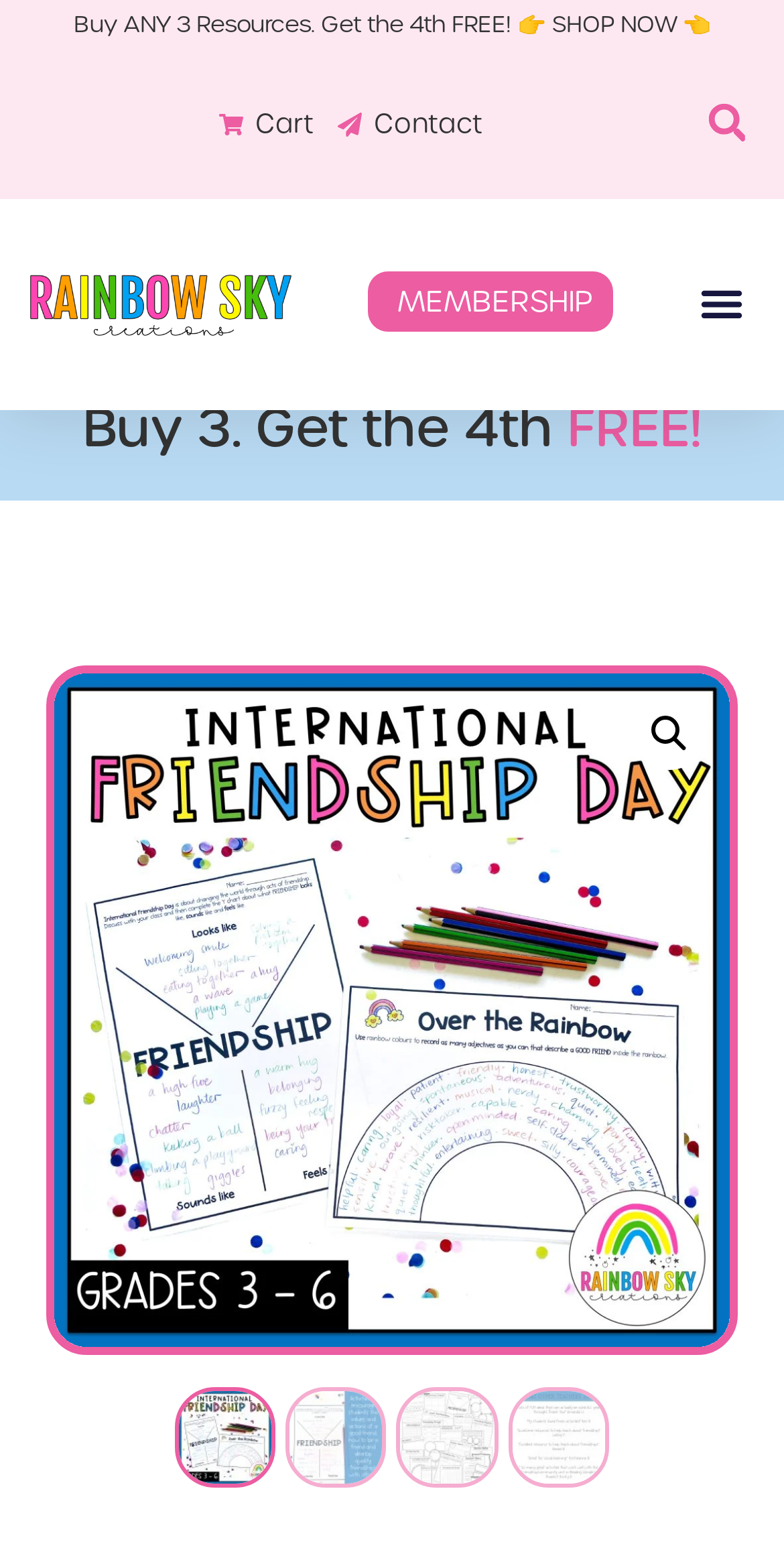Determine the bounding box coordinates for the HTML element mentioned in the following description: "Menu". The coordinates should be a list of four floats ranging from 0 to 1, represented as [left, top, right, bottom].

[0.877, 0.174, 0.962, 0.217]